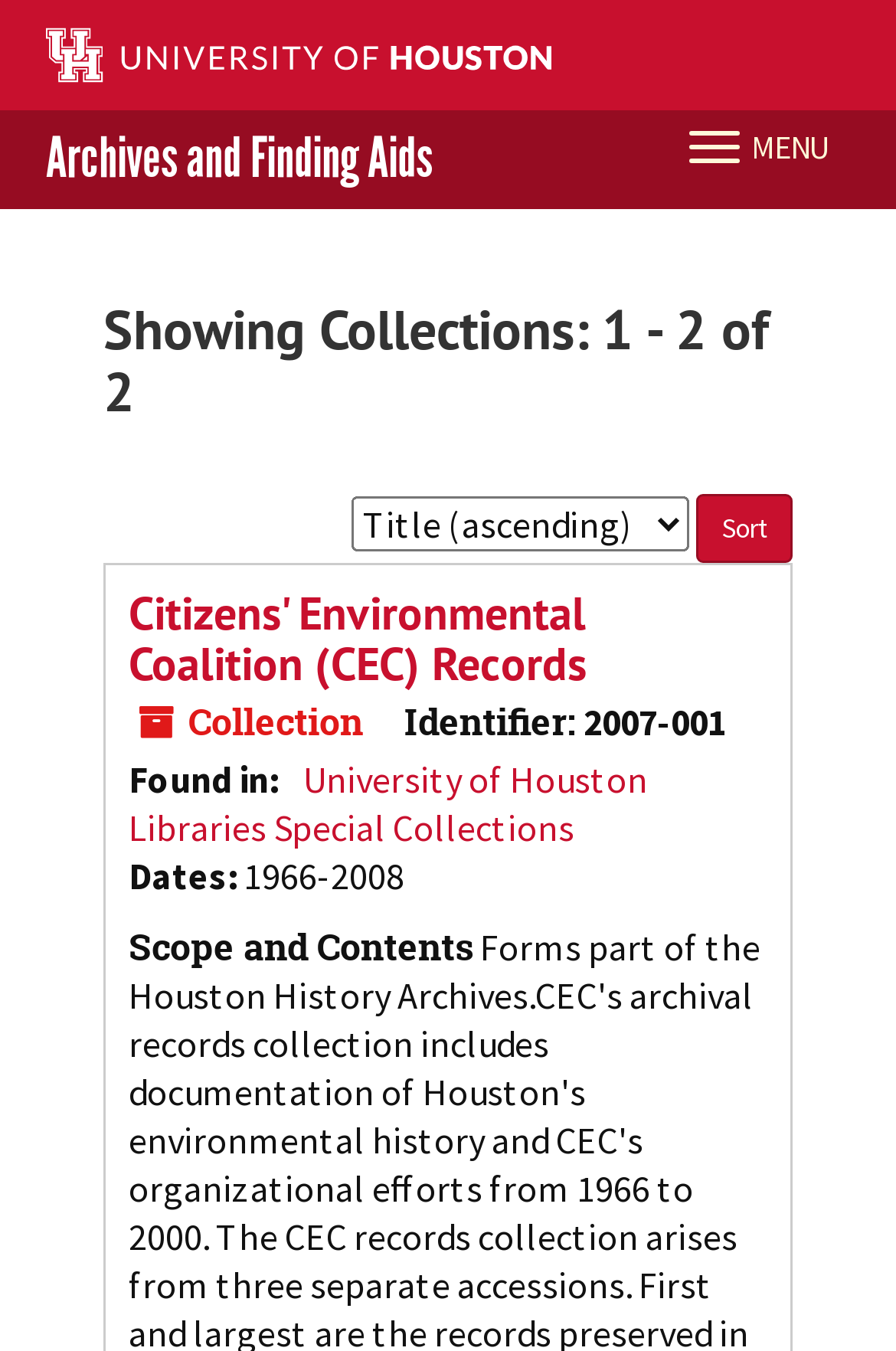Reply to the question with a brief word or phrase: How many collections are shown on this page?

2